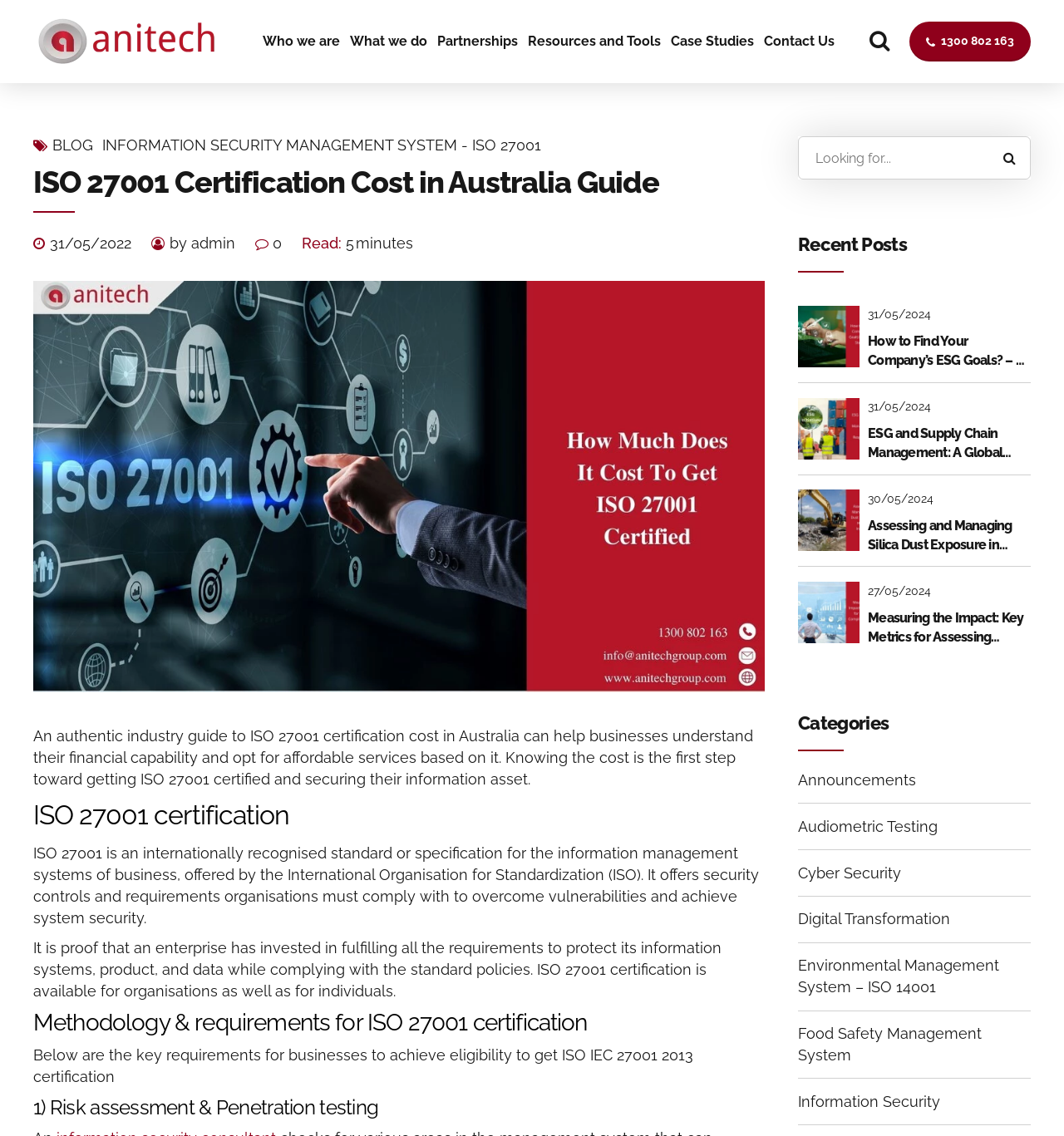Use a single word or phrase to answer the question:
What type of services does the company offer?

Management systems consulting